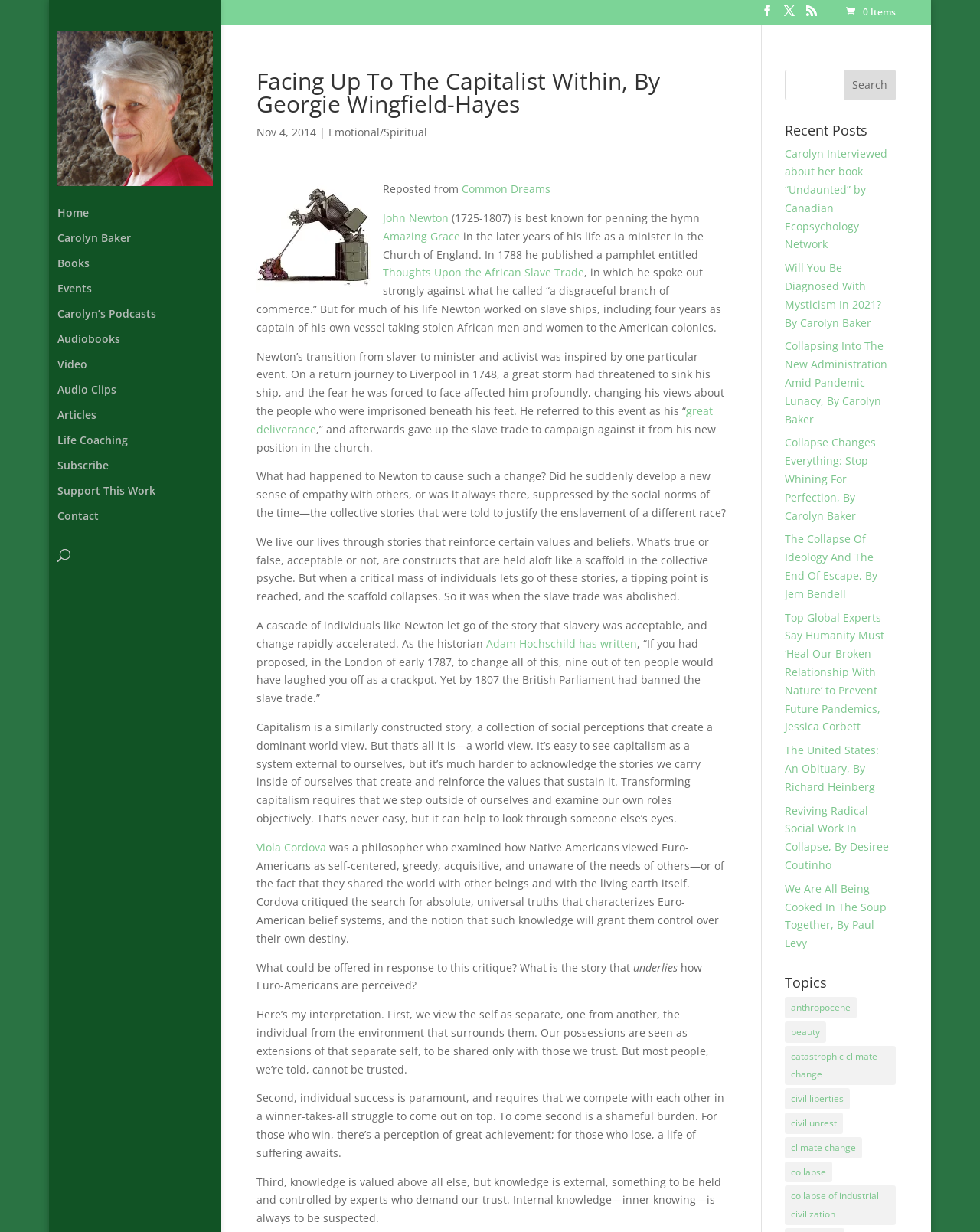Locate the bounding box coordinates of the element's region that should be clicked to carry out the following instruction: "Visit the homepage". The coordinates need to be four float numbers between 0 and 1, i.e., [left, top, right, bottom].

[0.059, 0.168, 0.248, 0.189]